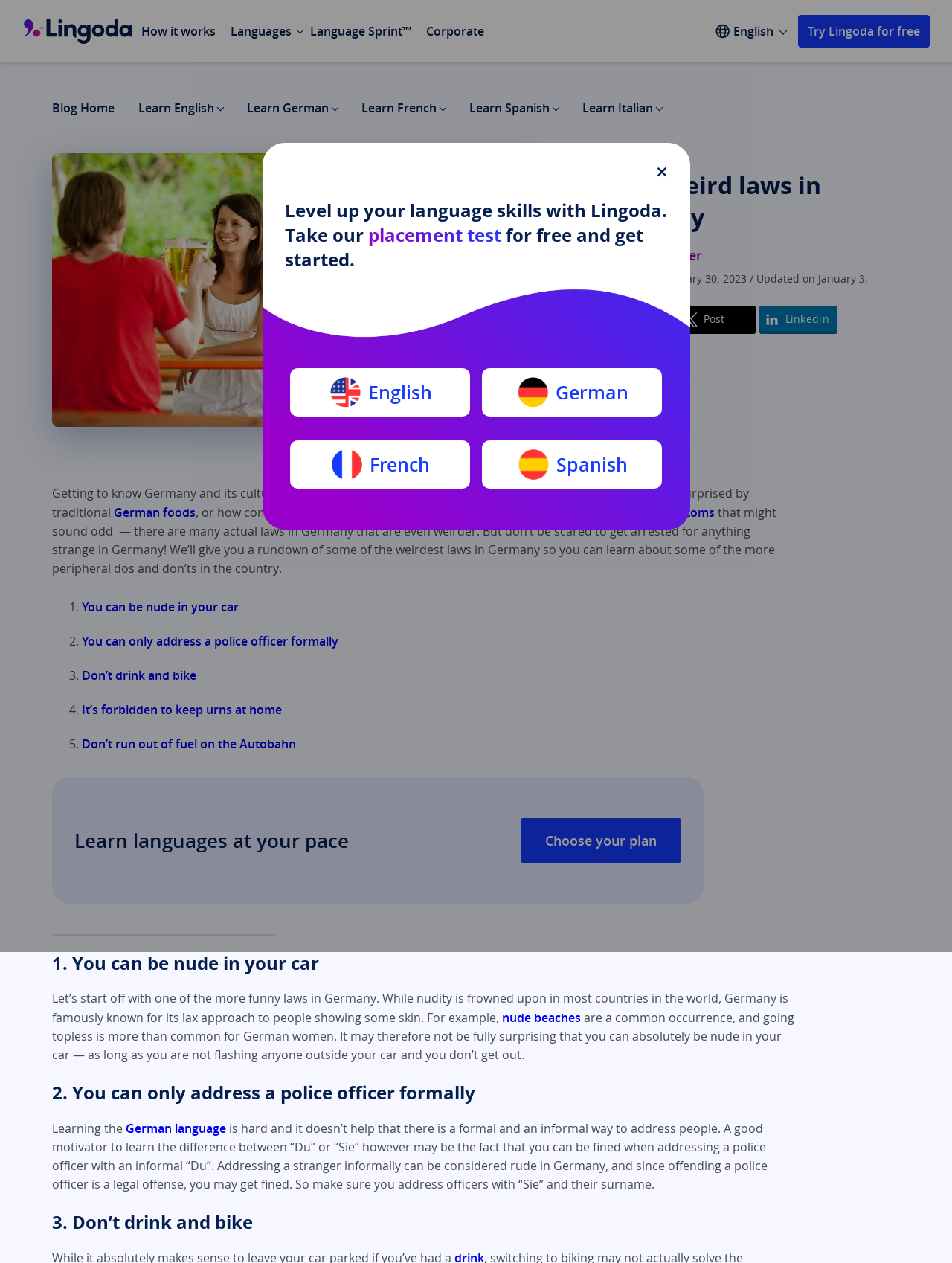Can you find the bounding box coordinates for the element to click on to achieve the instruction: "Explore 'Learn German'"?

[0.259, 0.079, 0.345, 0.092]